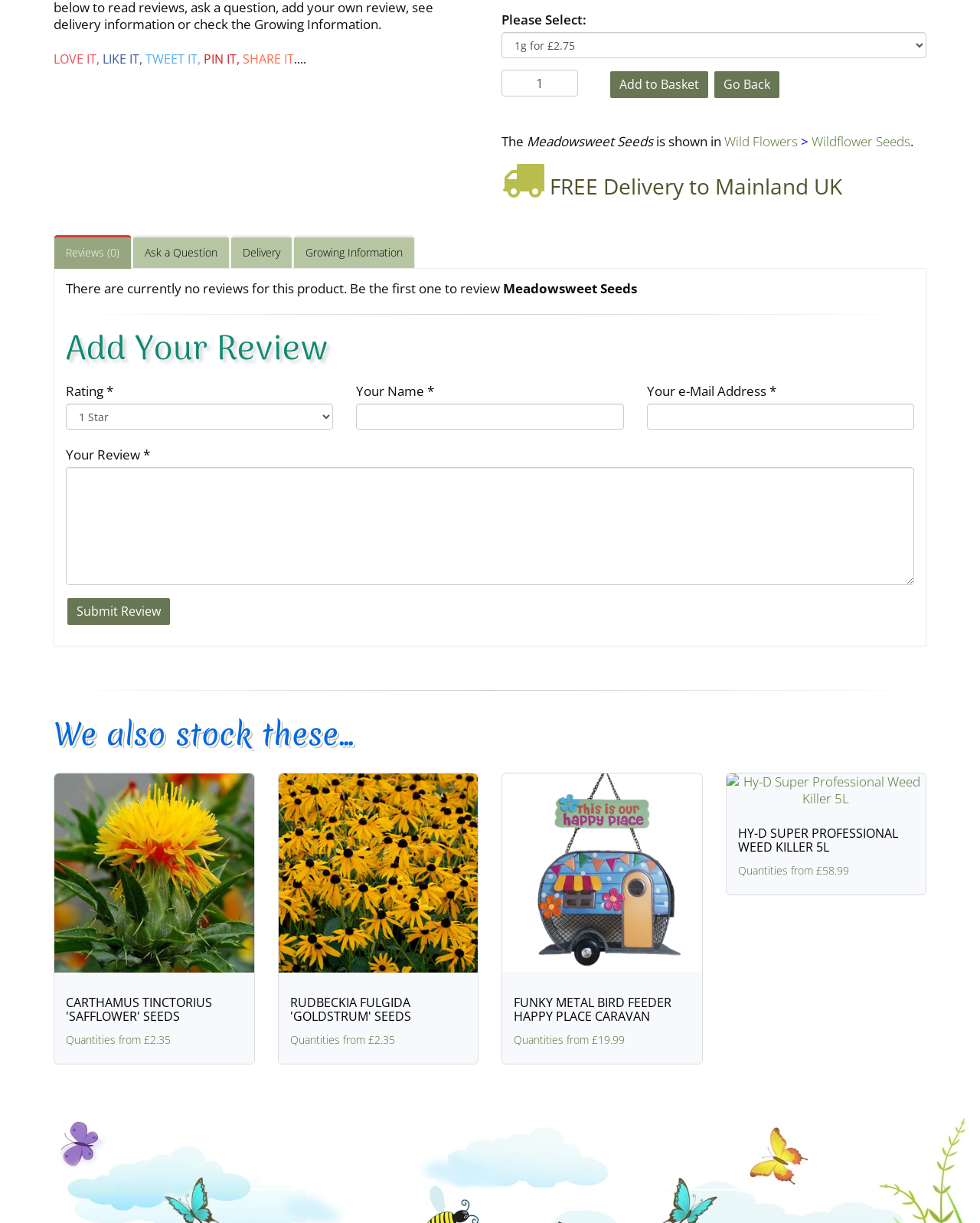What is the name of the first related product?
Look at the image and construct a detailed response to the question.

The first related product can be found in the link element with the text 'View Details Carthamus Tinctorius 'Safflower' Seeds', which is located below the 'We also stock these...' heading.